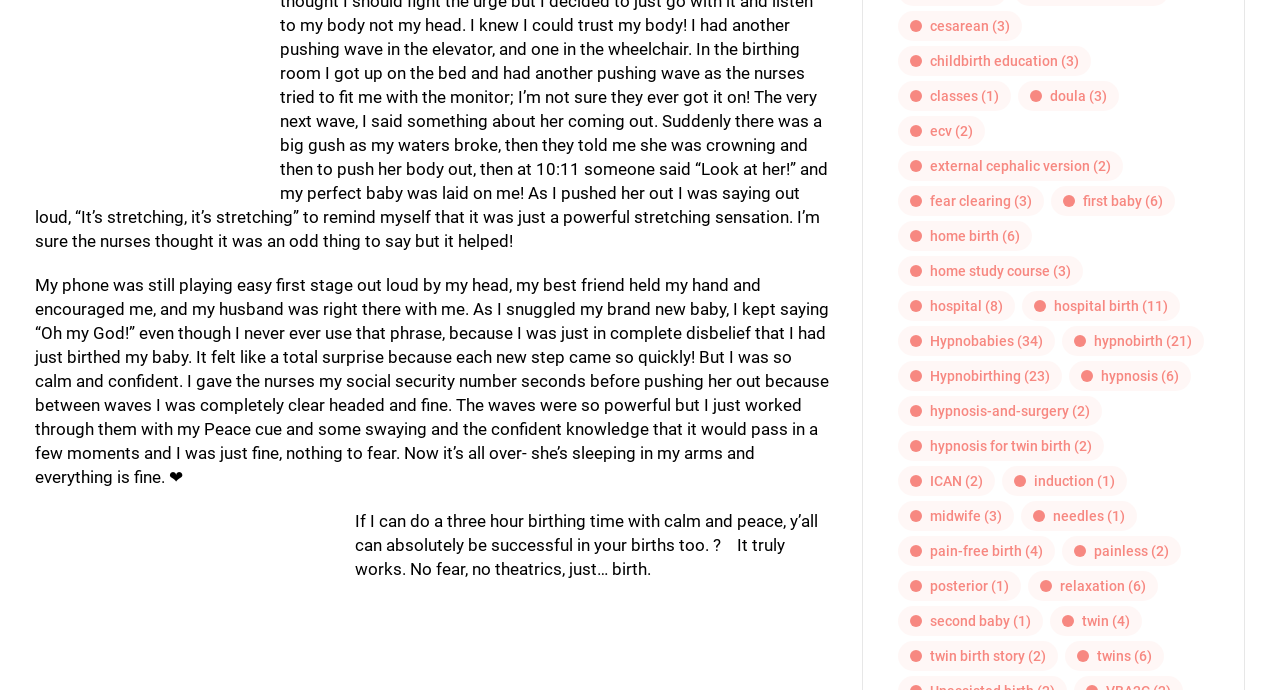Please give a short response to the question using one word or a phrase:
What is the theme of the links on the webpage?

Childbirth